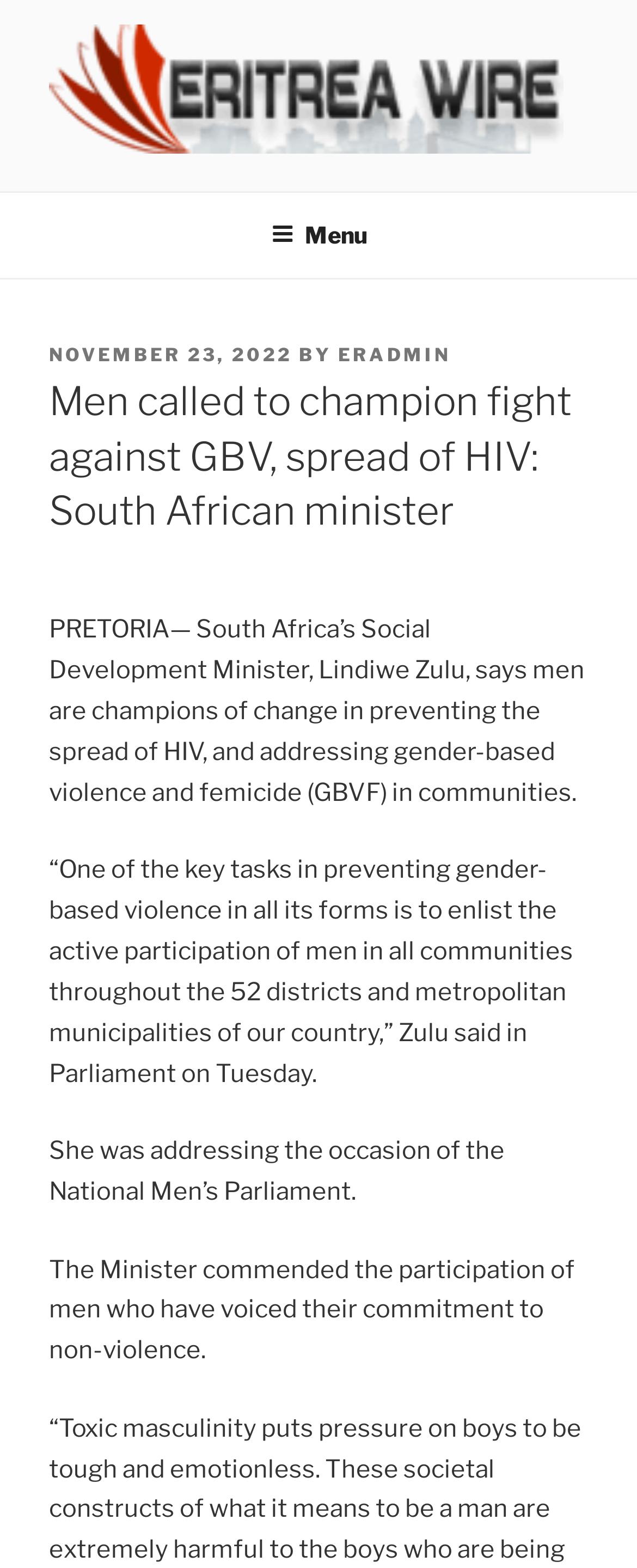Respond to the question below with a concise word or phrase:
How many districts and metropolitan municipalities are there in South Africa?

52